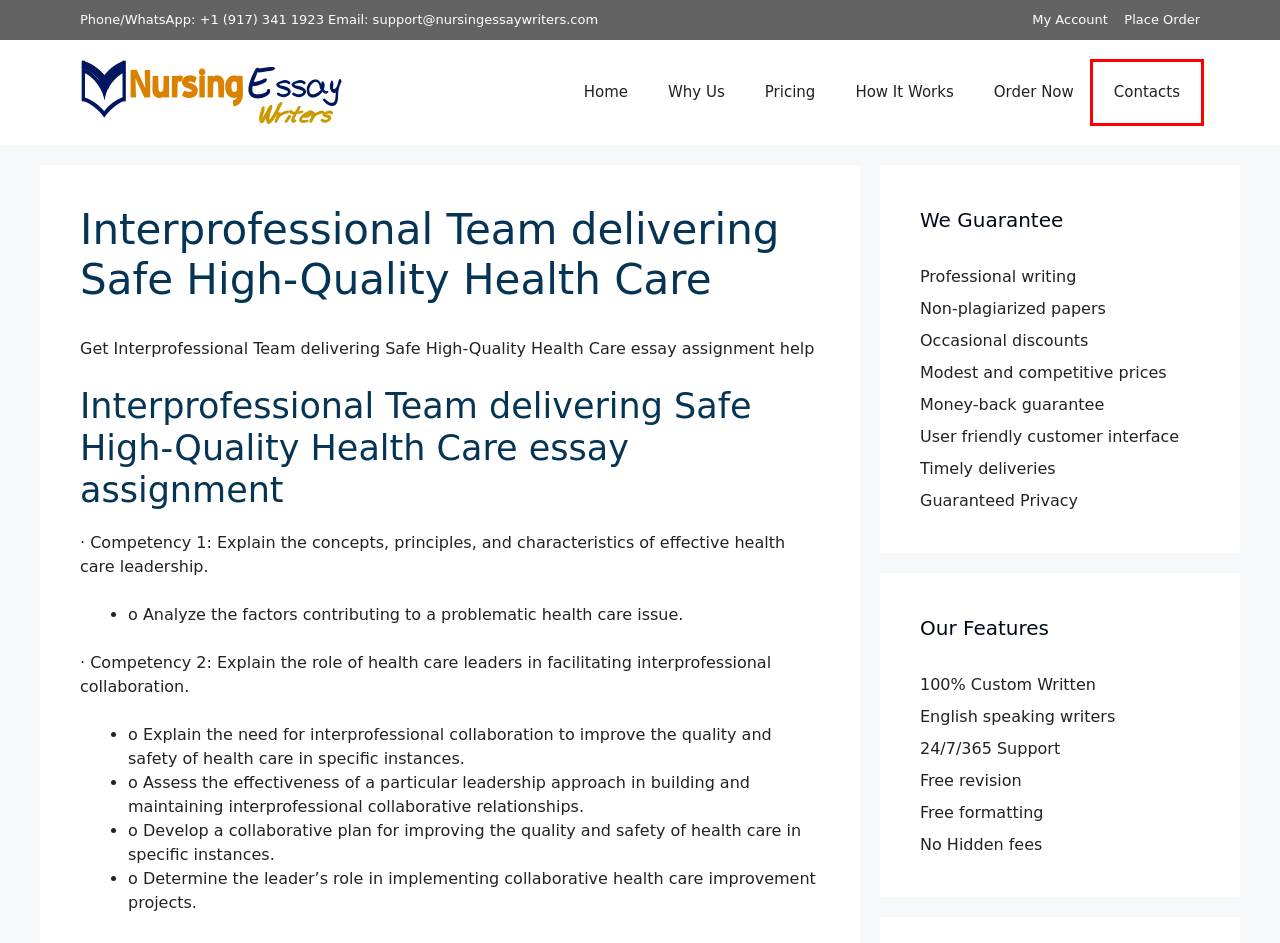Analyze the screenshot of a webpage featuring a red rectangle around an element. Pick the description that best fits the new webpage after interacting with the element inside the red bounding box. Here are the candidates:
A. HLT-313v Week 1 high and low-level job position in allied health field -
B. Best Nursing Essay Writers Online
C. Pricing - Nursing Essay Writers
D. Contacts - Nursing Essay Writers
E. Perfect Nursing Assignment Writing Service
F. Best Nursing Essay Writing Service | Nursing Essay Writers
G. Why Us - Nursing Essay Writers
H. How It Works - Nursing Essay Writers

D